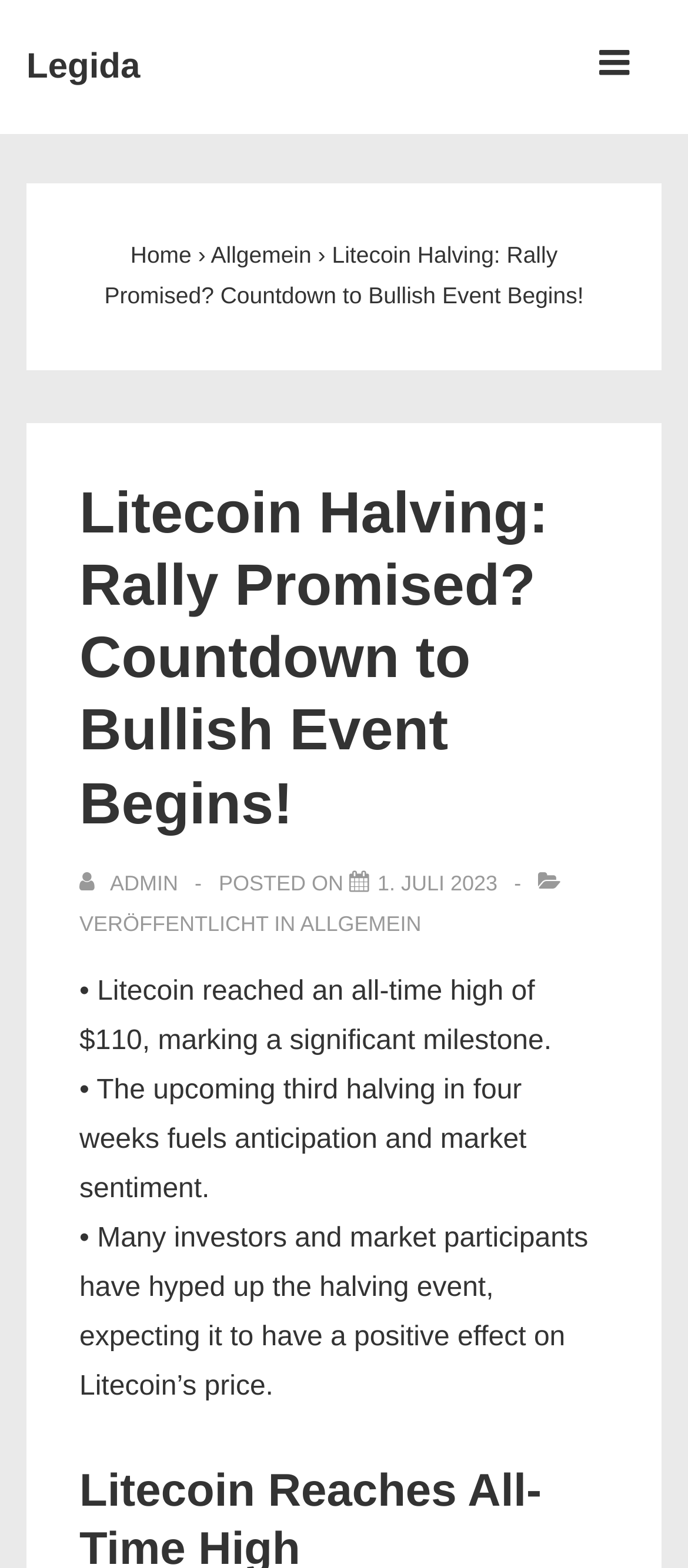Generate a comprehensive description of the webpage.

The webpage is about Litecoin Halving and its potential impact on the market. At the top left, there is a link to "Legida" and a heading "Main Navigation" next to it. On the top right, there is a button with a menu icon and the text "MENU". Below the menu button, there are links to "Home" and "Allgemein" with a "›" symbol in between.

The main content of the webpage is a news article with the title "Litecoin Halving: Rally Promised? Countdown to Bullish Event Begins!" which is also a heading. Below the title, there is a link to view all posts by the author "admin". The article's metadata includes the text "POSTED ON" and a link to the article itself with the date "1. JULI 2023" next to it.

The article is categorized under "ALLGEMEIN" and has three paragraphs of text. The first paragraph mentions Litecoin reaching an all-time high of $110. The second paragraph talks about the upcoming third halving event and its impact on market sentiment. The third paragraph discusses how many investors are expecting a positive effect on Litecoin's price due to the halving event.